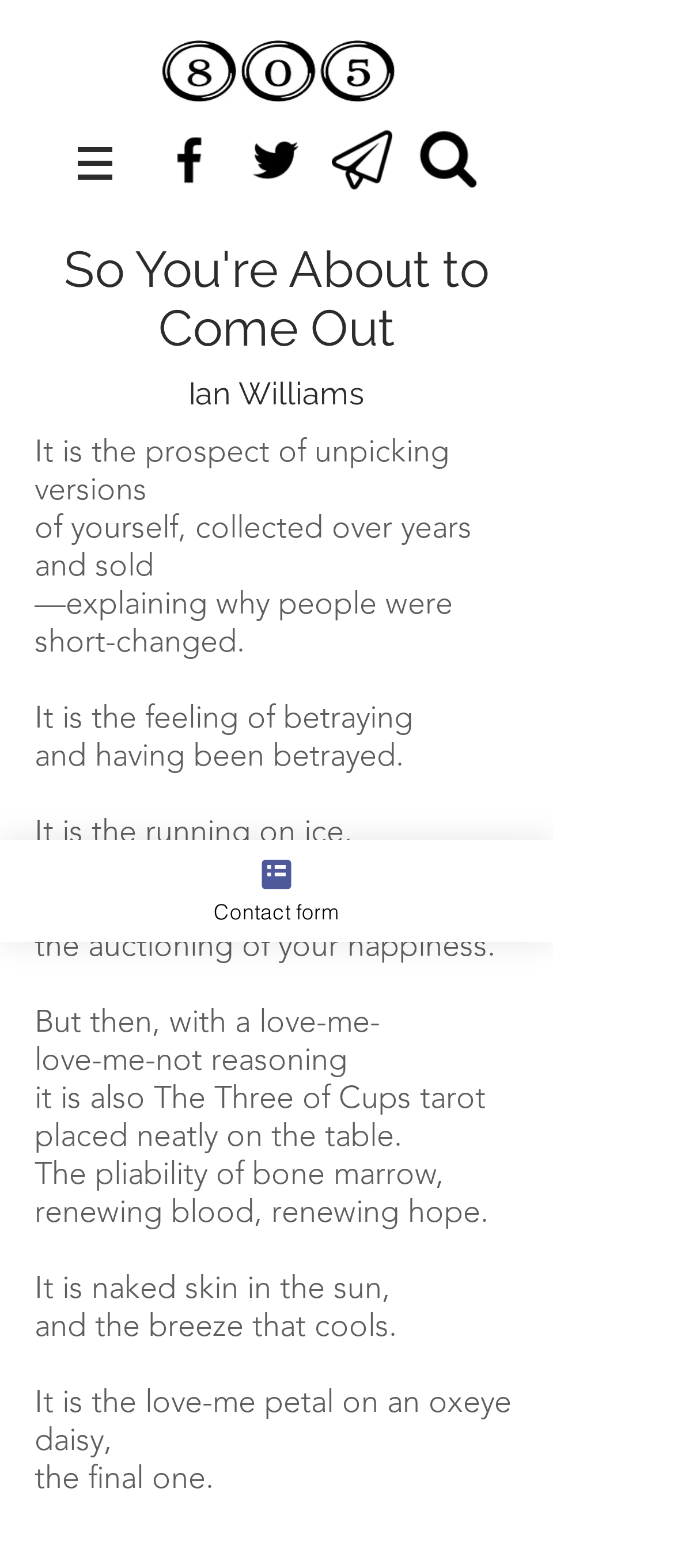Write an exhaustive caption that covers the webpage's main aspects.

The webpage appears to be a literary magazine or a personal website of an author, Ian Williams. At the top left corner, there is a website logo, an unfilled edited image. Next to it, there is a navigation menu labeled "Site" with a button that has a popup menu. Below the logo, there is a social bar with links to Facebook, Twitter, and a paper airplane icon, as well as a search button.

The main content of the webpage is a poem or a literary piece, divided into several paragraphs. The title of the poem is not explicitly stated, but the first line reads "It is the prospect of unpicking versions of yourself, collected over years and sold —explaining why people were short-changed." The poem explores themes of identity, betrayal, and self-discovery, with vivid imagery and metaphors.

The poem is arranged in a single column, with each line or stanza separated by a small gap. The text is centered on the page, with a generous amount of whitespace around it. There are no images or other visual elements accompanying the poem, except for a few icons in the social bar and navigation menu.

At the bottom of the page, there is a link to a contact form, which is aligned to the left. Overall, the webpage has a clean and minimalist design, with a focus on showcasing the literary content.